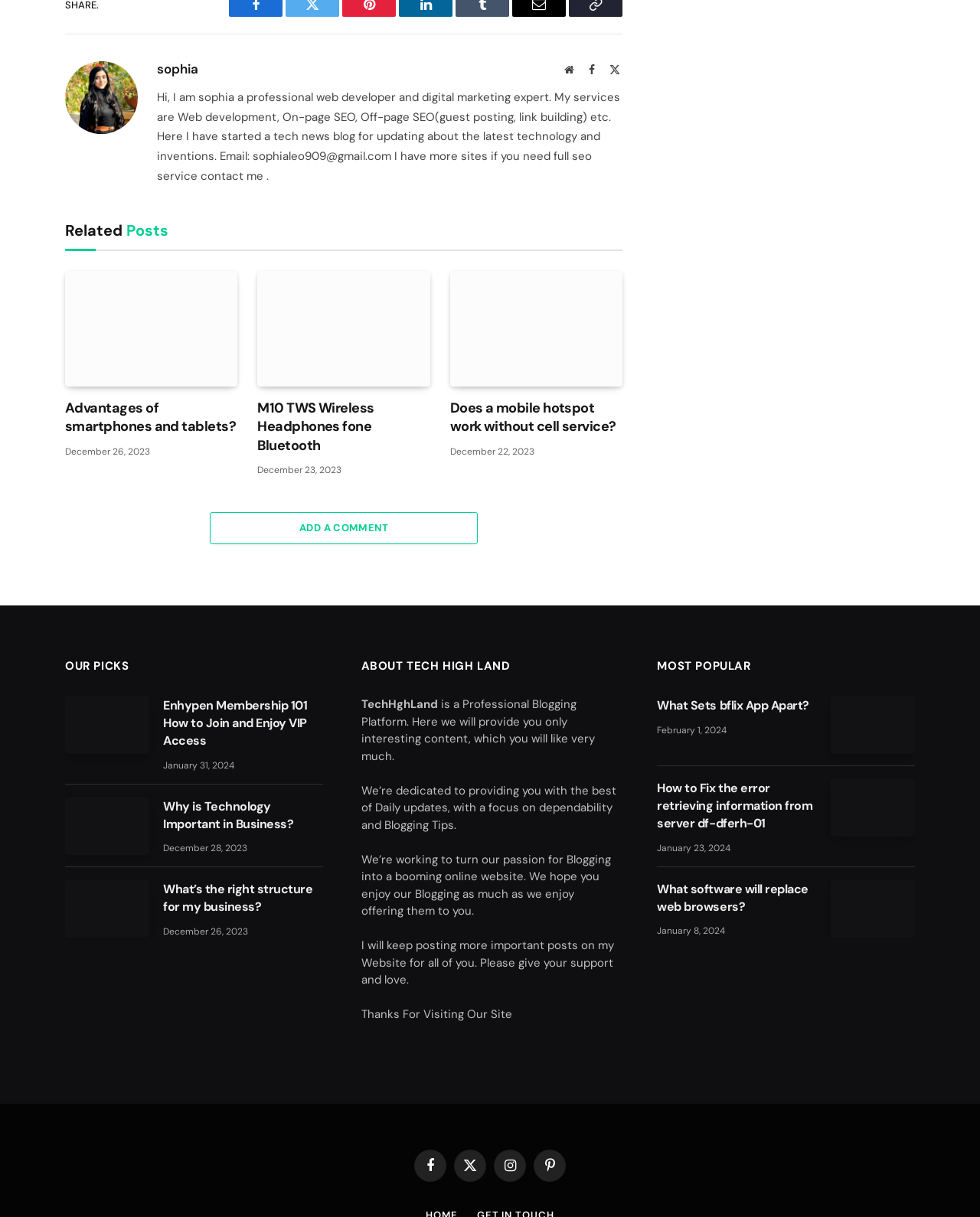Determine the bounding box coordinates for the clickable element required to fulfill the instruction: "Click on the 'ADD A COMMENT' link". Provide the coordinates as four float numbers between 0 and 1, i.e., [left, top, right, bottom].

[0.214, 0.421, 0.488, 0.447]